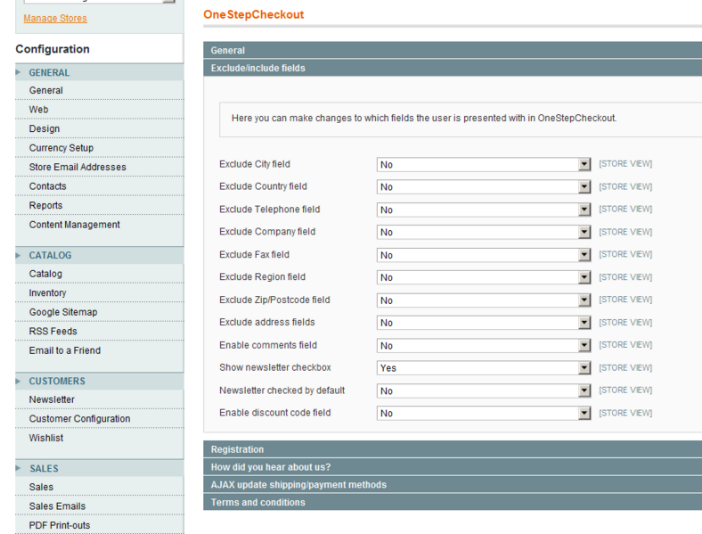Please provide a comprehensive response to the question below by analyzing the image: 
What is the purpose of customizing the fields in the checkout process?

The text above the fields emphasizes the ability to modify these settings to enhance the user experience during checkout, which helps streamline the checkout process and can encourage higher conversion rates by only requesting necessary information from users.